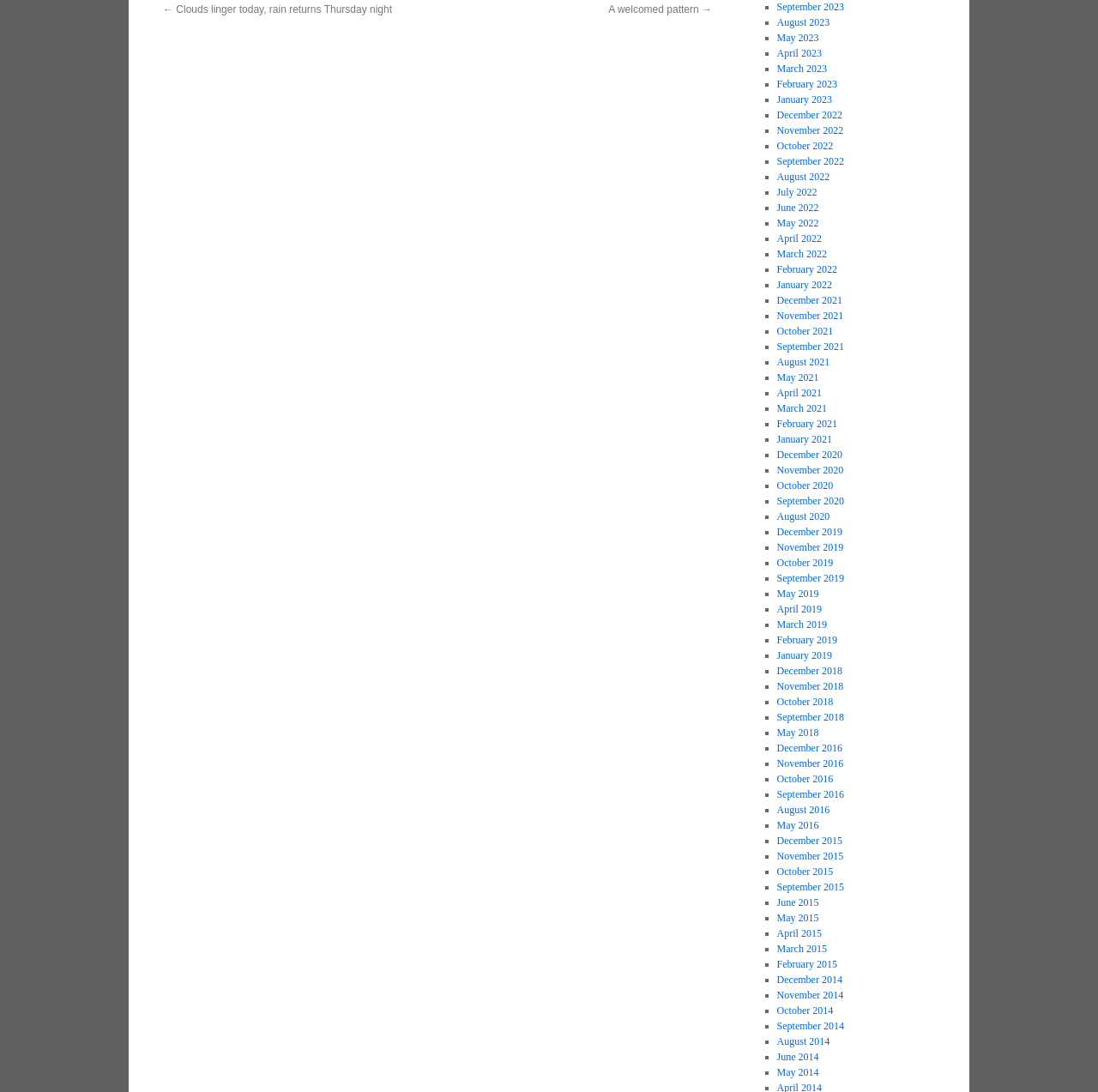What are the available months to view? Observe the screenshot and provide a one-word or short phrase answer.

Multiple months